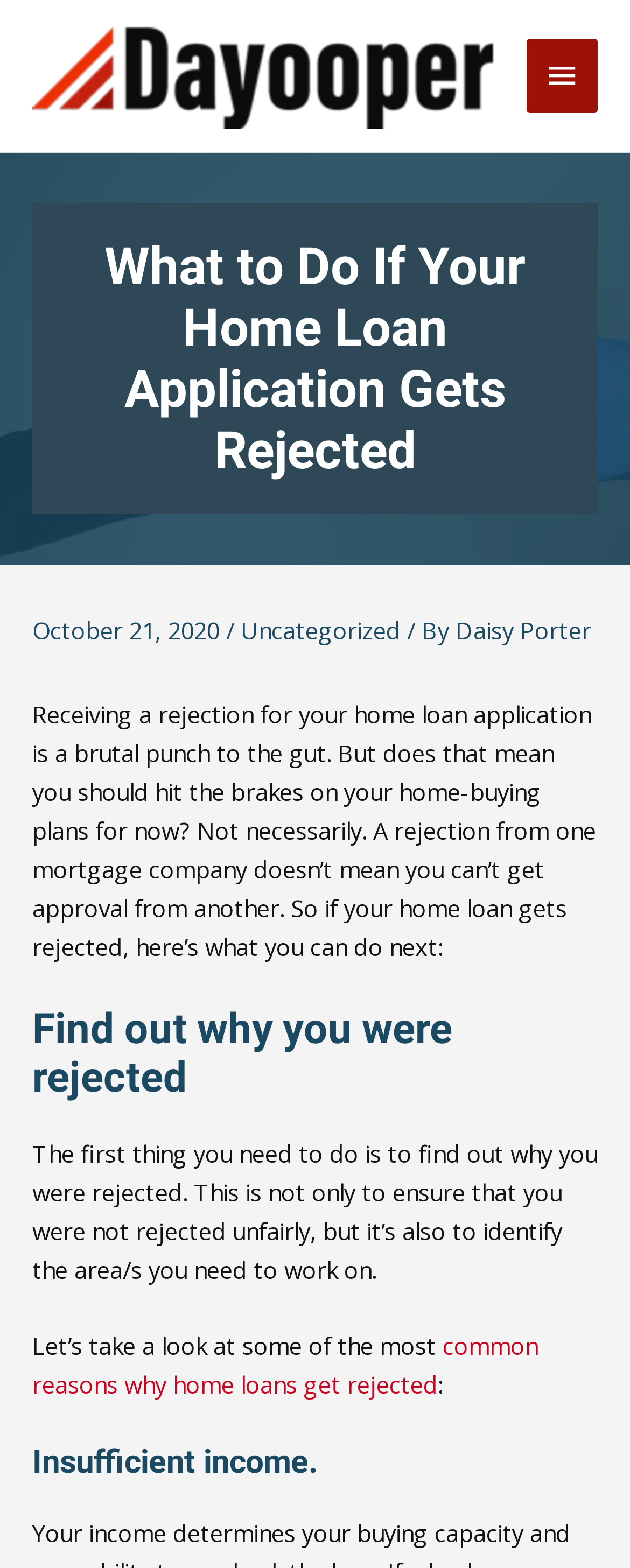Please provide a comprehensive answer to the question based on the screenshot: Who is the author of the article?

I found the author's name by looking at the header section, where it says 'By Daisy Porter' next to the date and category of the article.